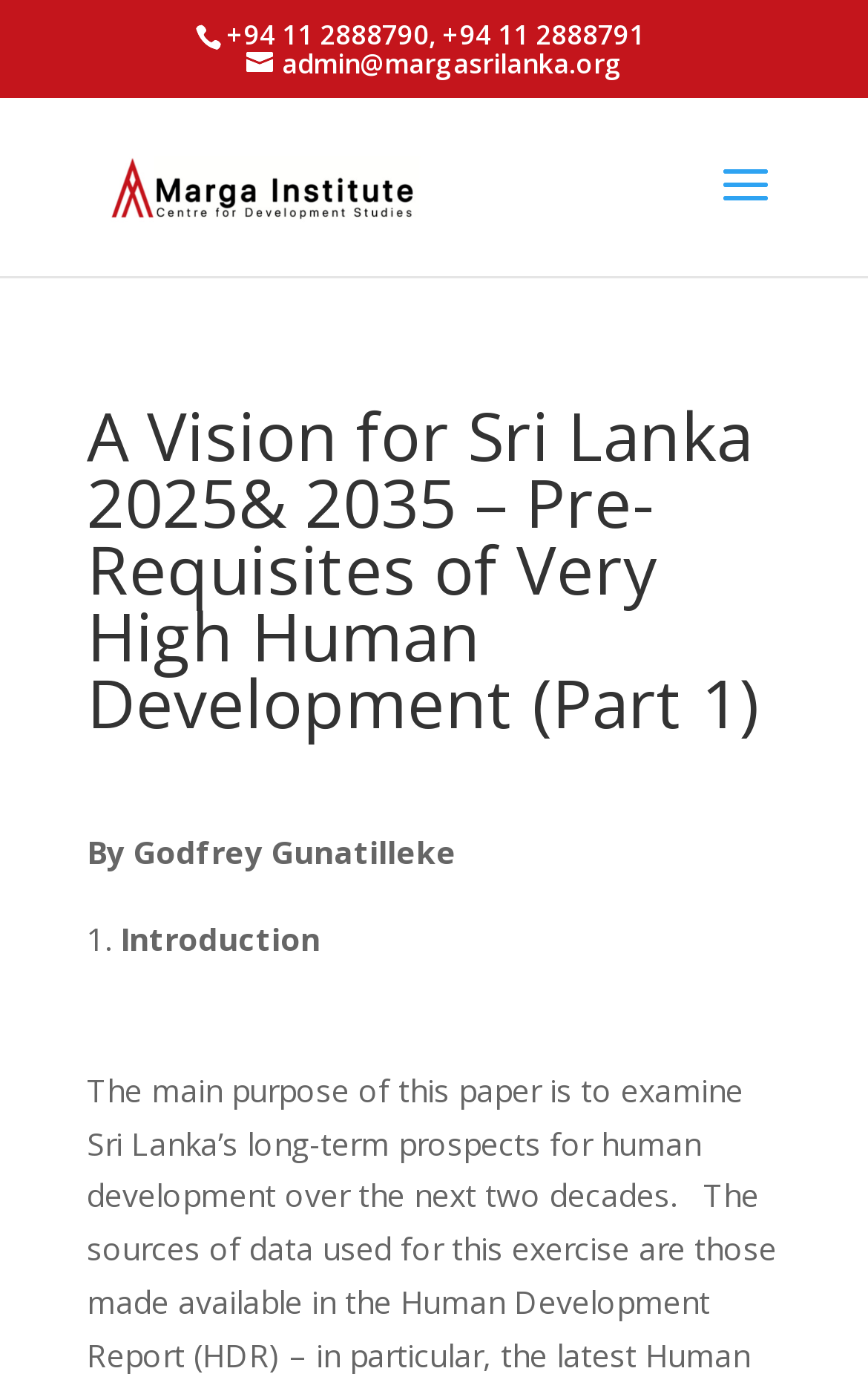Calculate the bounding box coordinates of the UI element given the description: "admin@margasrilanka.org".

[0.283, 0.032, 0.717, 0.06]